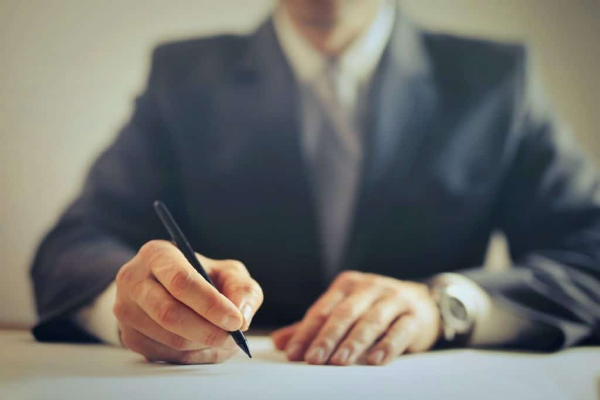What is the importance of the image in the context of the article?
Please provide a comprehensive and detailed answer to the question.

The image reinforces the importance of hiring a car accident lawyer for those navigating the complexities following an accident, as conveyed in the associated article on legal representation and support, by depicting a professional individual engaged in writing, suggesting expertise and decision-making.